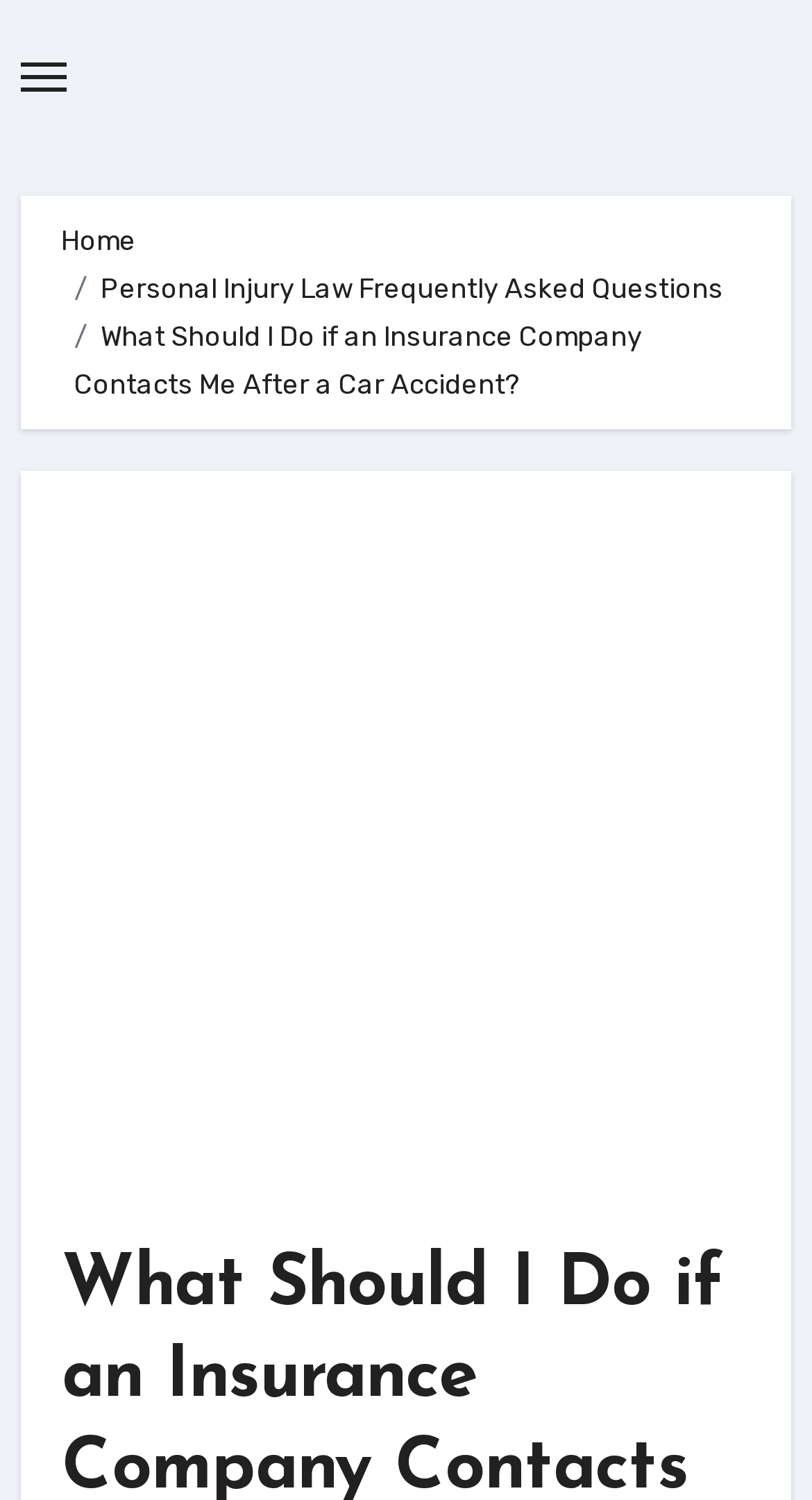Extract the main heading from the webpage content.

What Should I Do if an Insurance Company Contacts Me After a Car Accident?